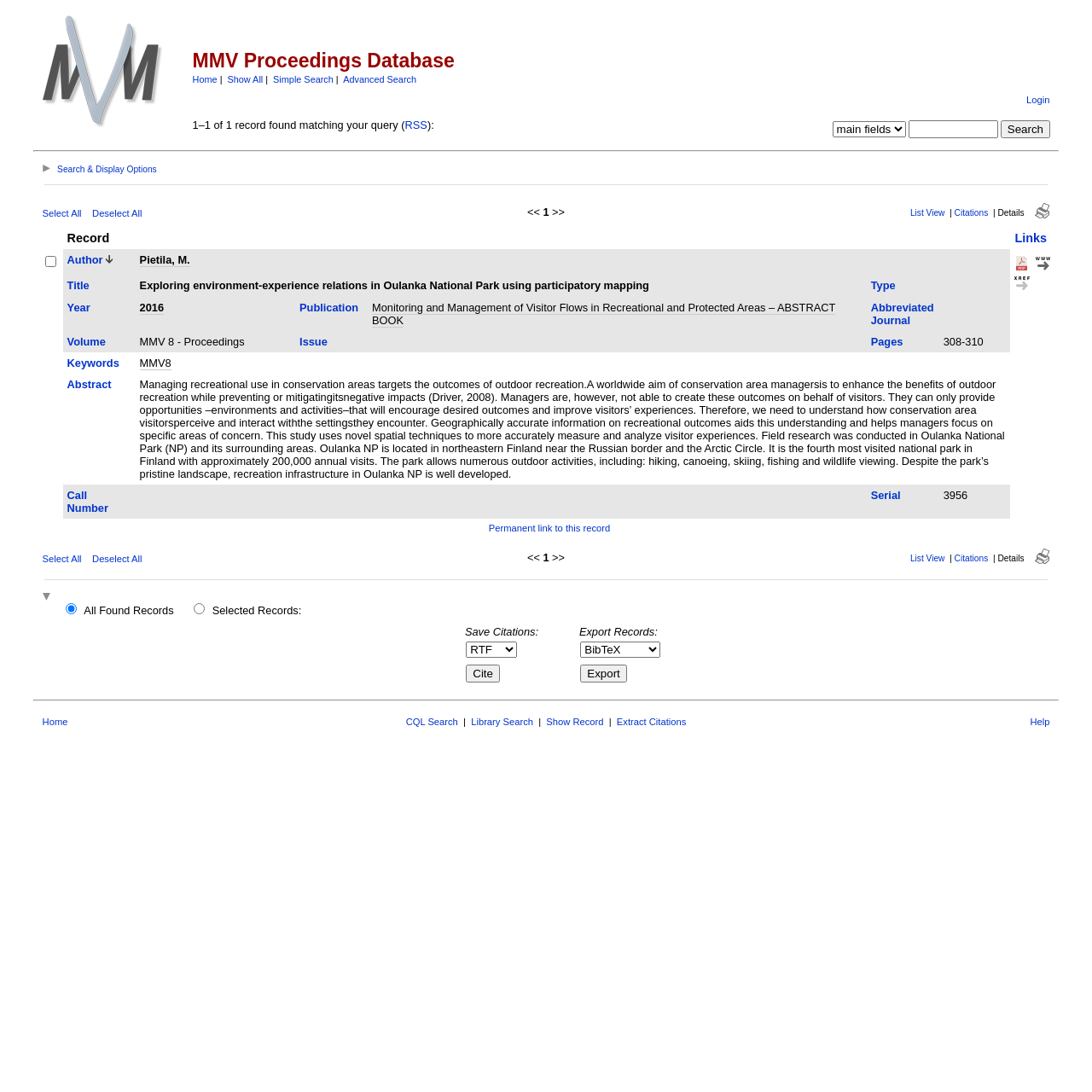Based on the element description: "Vorig Vorig bericht: Vorig bericht", identify the bounding box coordinates for this UI element. The coordinates must be four float numbers between 0 and 1, listed as [left, top, right, bottom].

None